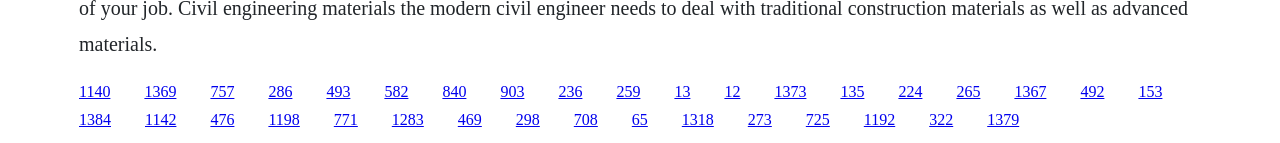Is there a gap between the two rows of links? Using the information from the screenshot, answer with a single word or phrase.

Yes